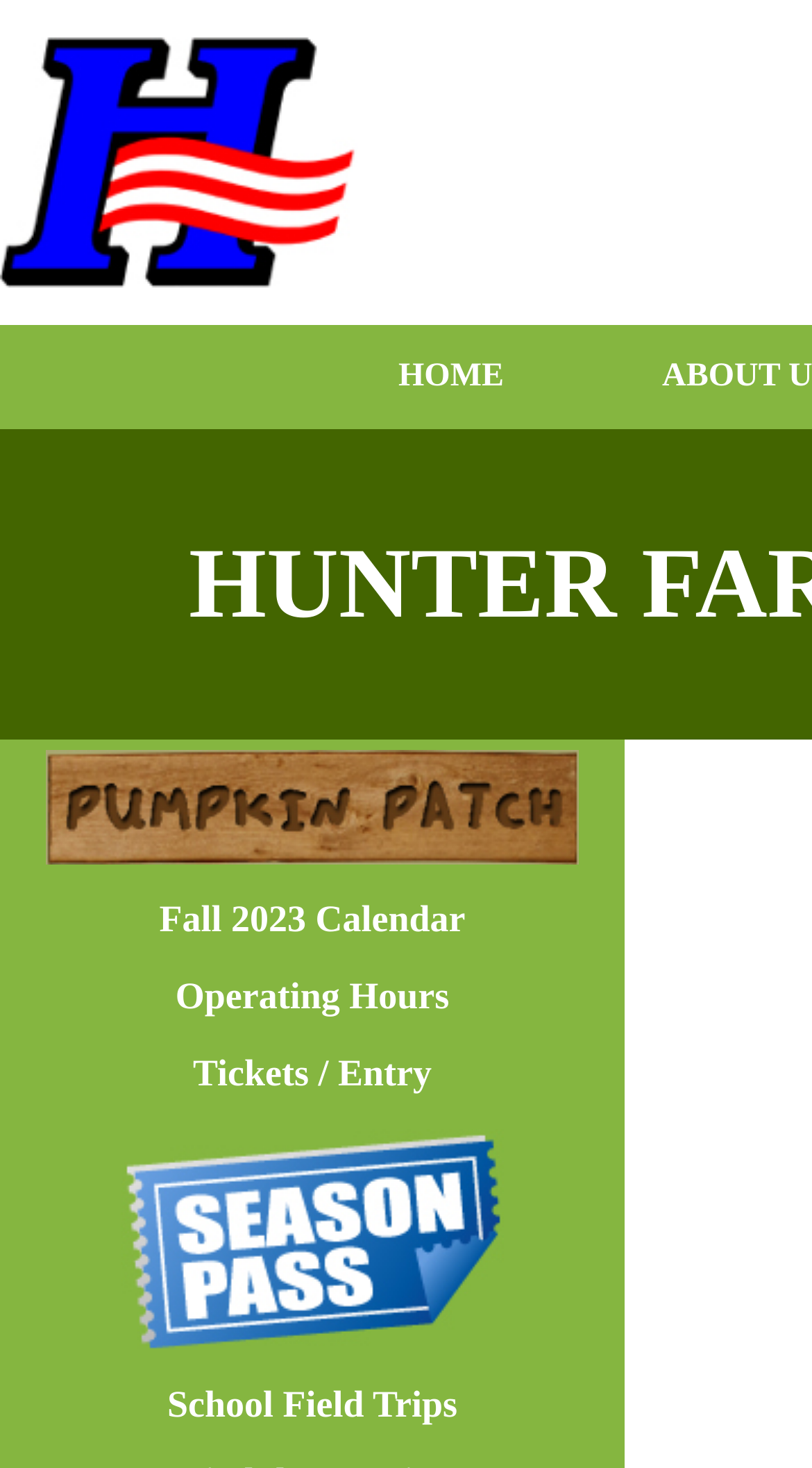Please specify the bounding box coordinates in the format (top-left x, top-left y, bottom-right x, bottom-right y), with all values as floating point numbers between 0 and 1. Identify the bounding box of the UI element described by: HOME

[0.491, 0.244, 0.621, 0.268]